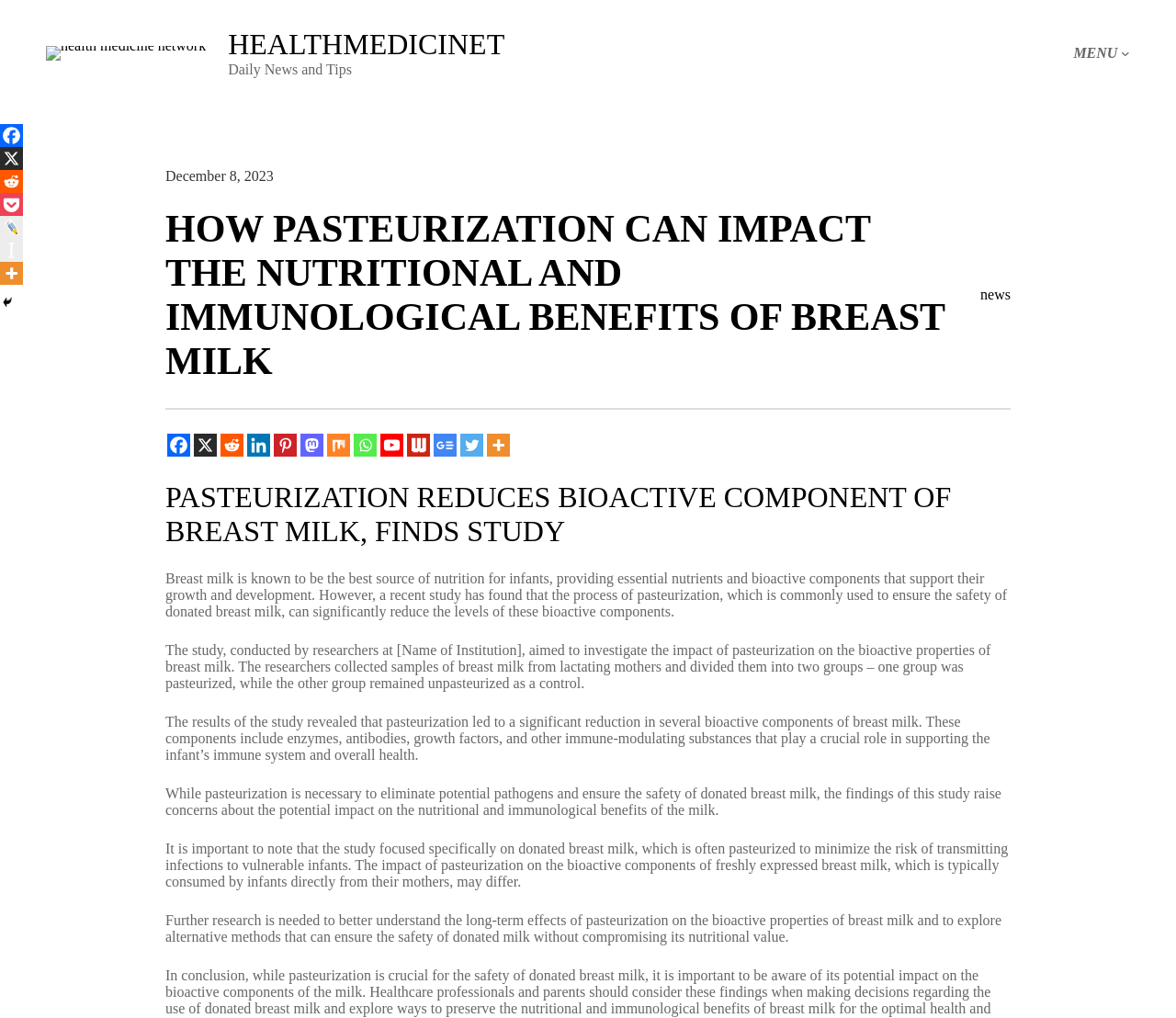Utilize the details in the image to give a detailed response to the question: What is the topic of the article?

I determined the topic of the article by reading the heading element with the text 'HOW PASTEURIZATION CAN IMPACT THE NUTRITIONAL AND IMMUNOLOGICAL BENEFITS OF BREAST MILK' and the static text elements that discuss the effects of pasteurization on breast milk.